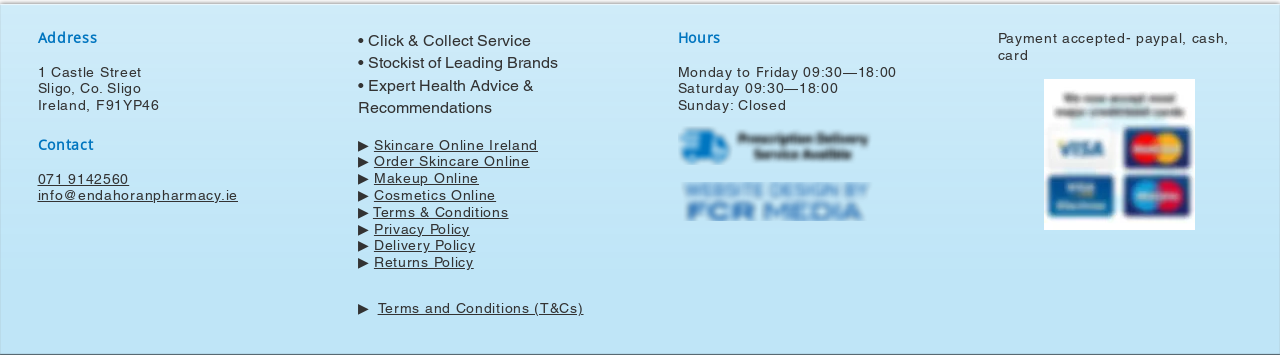Pinpoint the bounding box coordinates of the clickable element needed to complete the instruction: "Click the Facebook link". The coordinates should be provided as four float numbers between 0 and 1: [left, top, right, bottom].

[0.029, 0.634, 0.06, 0.744]